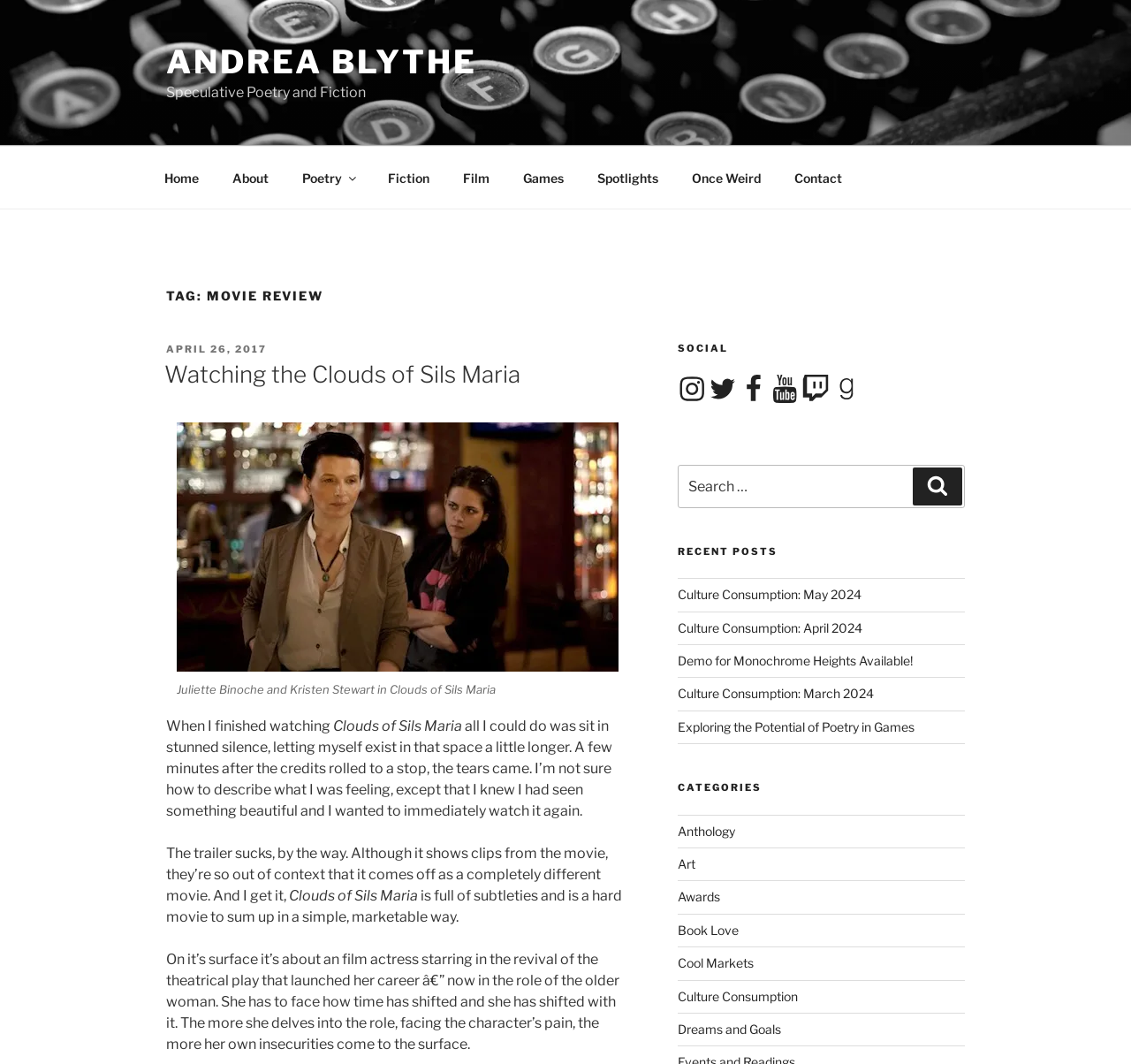Craft a detailed narrative of the webpage's structure and content.

The webpage is a blog post about a movie review, specifically "Watching the Clouds of Sils Maria". At the top, there is a header section with a link to the blog's main page, "ANDREA BLYTHE", and a subtitle "Speculative Poetry and Fiction". Below this, there is a navigation menu with links to various sections of the blog, including "Home", "About", "Poetry", "Fiction", "Film", "Games", "Spotlights", and "Contact".

The main content of the page is a review of the movie "Watching the Clouds of Sils Maria". The review is divided into several paragraphs, with a heading "TAG: MOVIE REVIEW" at the top. The review discusses the movie's themes and the author's emotional response to it. There is also an image from the movie, with a caption describing the scene.

To the right of the main content, there are several sections. One section is labeled "SOCIAL" and contains links to the blog's social media profiles, including Instagram, Twitter, Facebook, YouTube, Twitch, and Goodreads. Below this, there is a search bar with a button to search the blog. Further down, there are sections for "RECENT POSTS" and "CATEGORIES", which list links to other blog posts and categories, respectively.

Overall, the webpage is a personal blog post about a movie review, with a clean and organized layout and several sections for navigation and additional content.